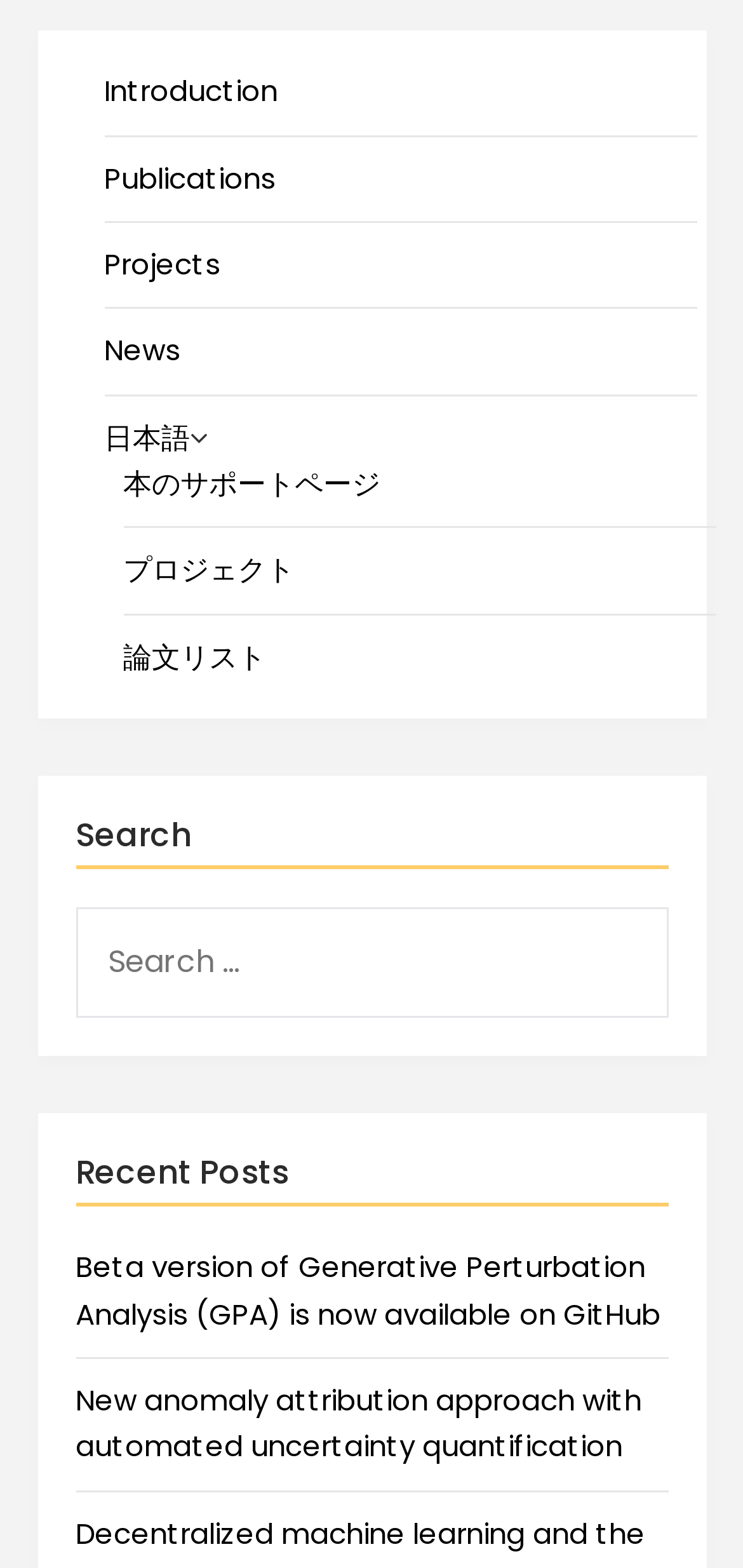Locate the bounding box coordinates for the element described below: "News". The coordinates must be four float values between 0 and 1, formatted as [left, top, right, bottom].

[0.14, 0.211, 0.242, 0.236]